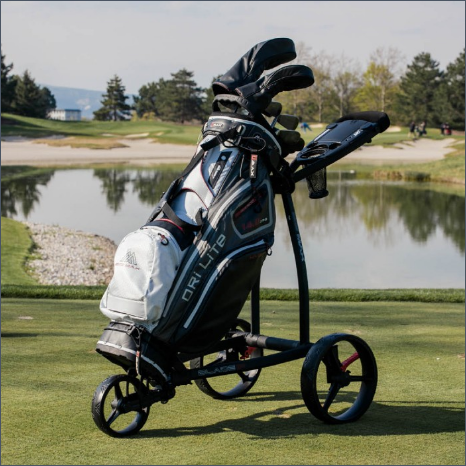Please answer the following question using a single word or phrase: 
What type of golfers is the BIG MAX golf trolley ideal for?

Casual and competitive